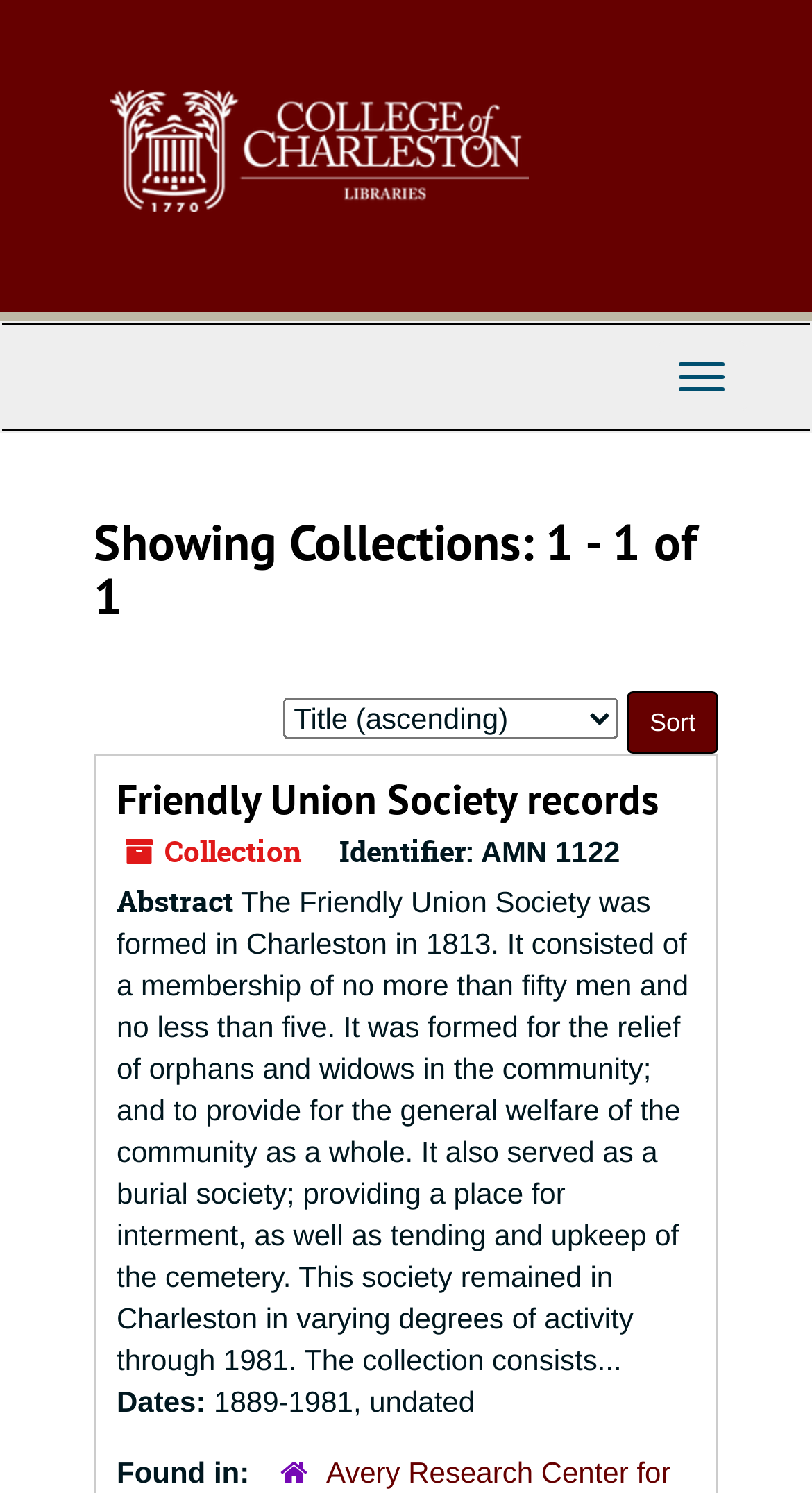Determine the bounding box coordinates in the format (top-left x, top-left y, bottom-right x, bottom-right y). Ensure all values are floating point numbers between 0 and 1. Identify the bounding box of the UI element described by: Toggle Menu

None